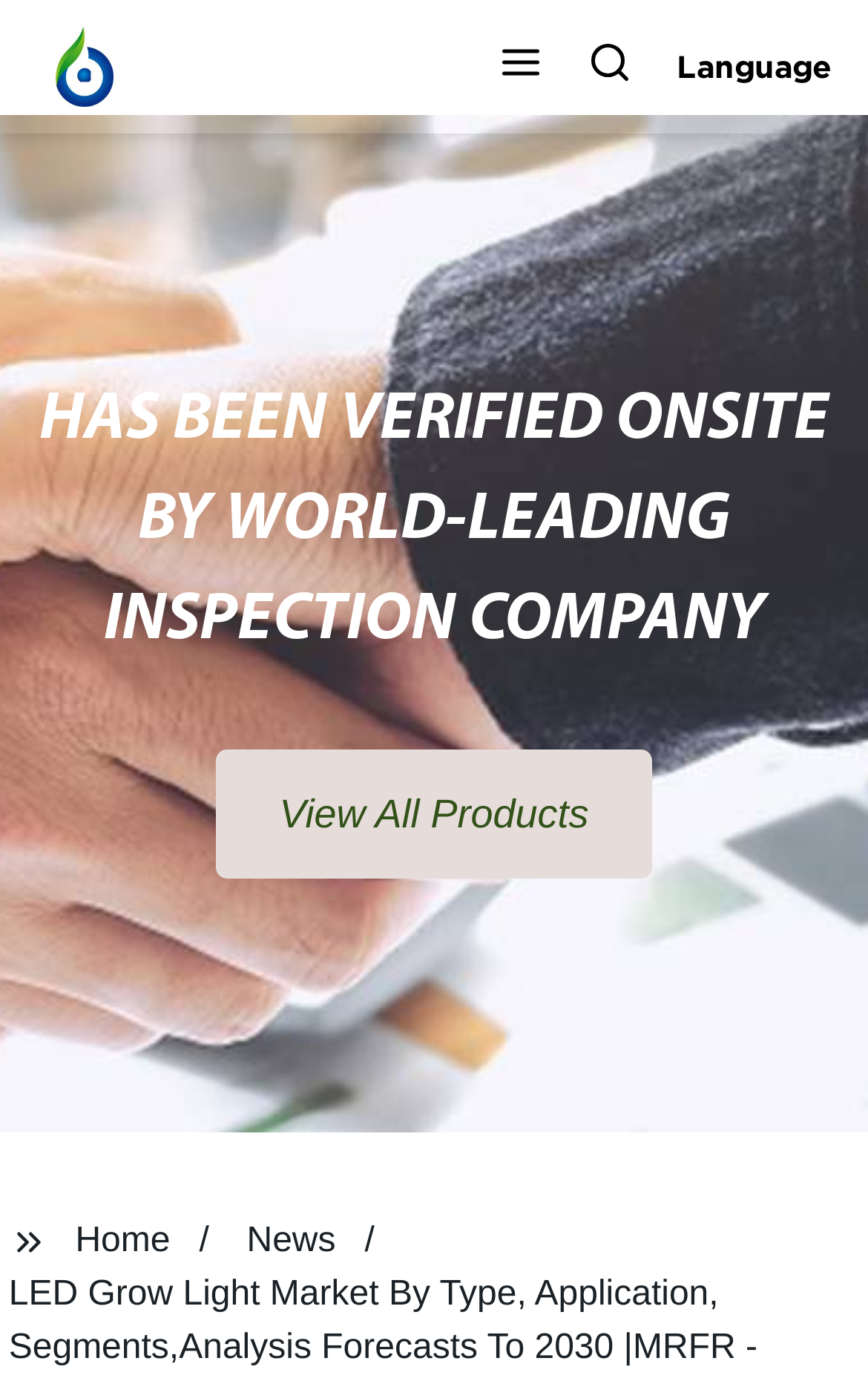How many links are there in the bottom navigation bar?
Look at the image and provide a short answer using one word or a phrase.

2